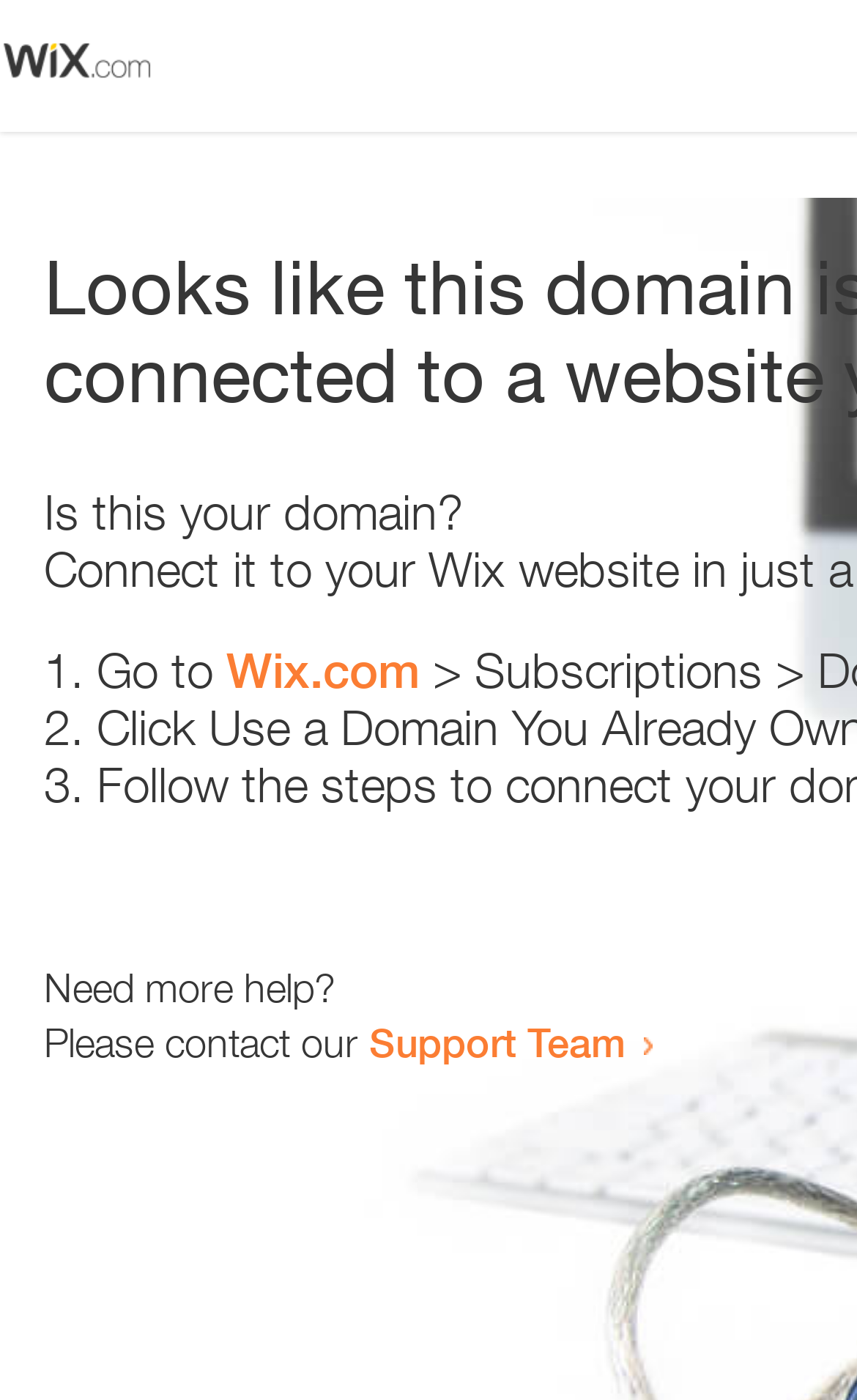Give a full account of the webpage's elements and their arrangement.

The webpage appears to be an error page, with a small image at the top left corner. Below the image, there is a question "Is this your domain?" in a prominent position. 

To the right of the question, there is a numbered list with three items. The first item starts with "1." and suggests going to "Wix.com". The second item starts with "2." and the third item starts with "3.", but their contents are not specified. 

Further down the page, there is a message "Need more help?" followed by a sentence "Please contact our Support Team" with a link to the Support Team.